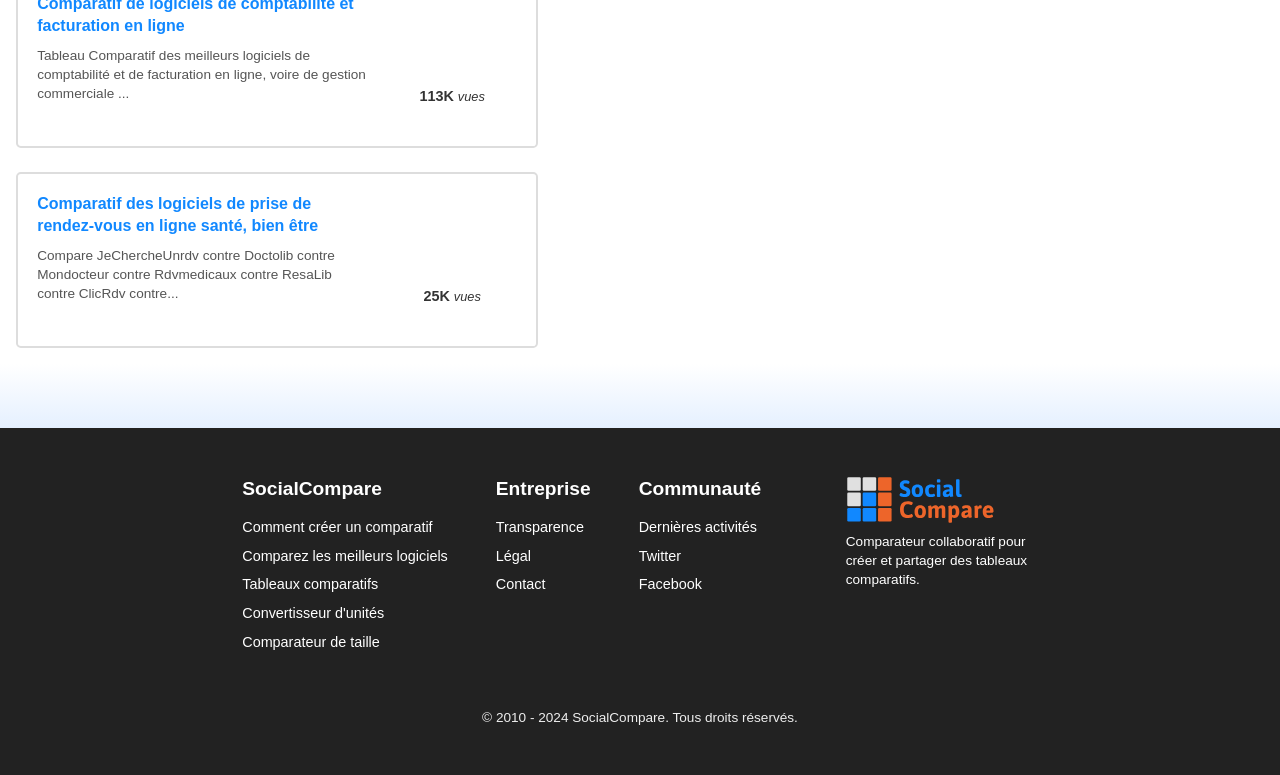What is the purpose of the website?
Refer to the screenshot and respond with a concise word or phrase.

Comparing software